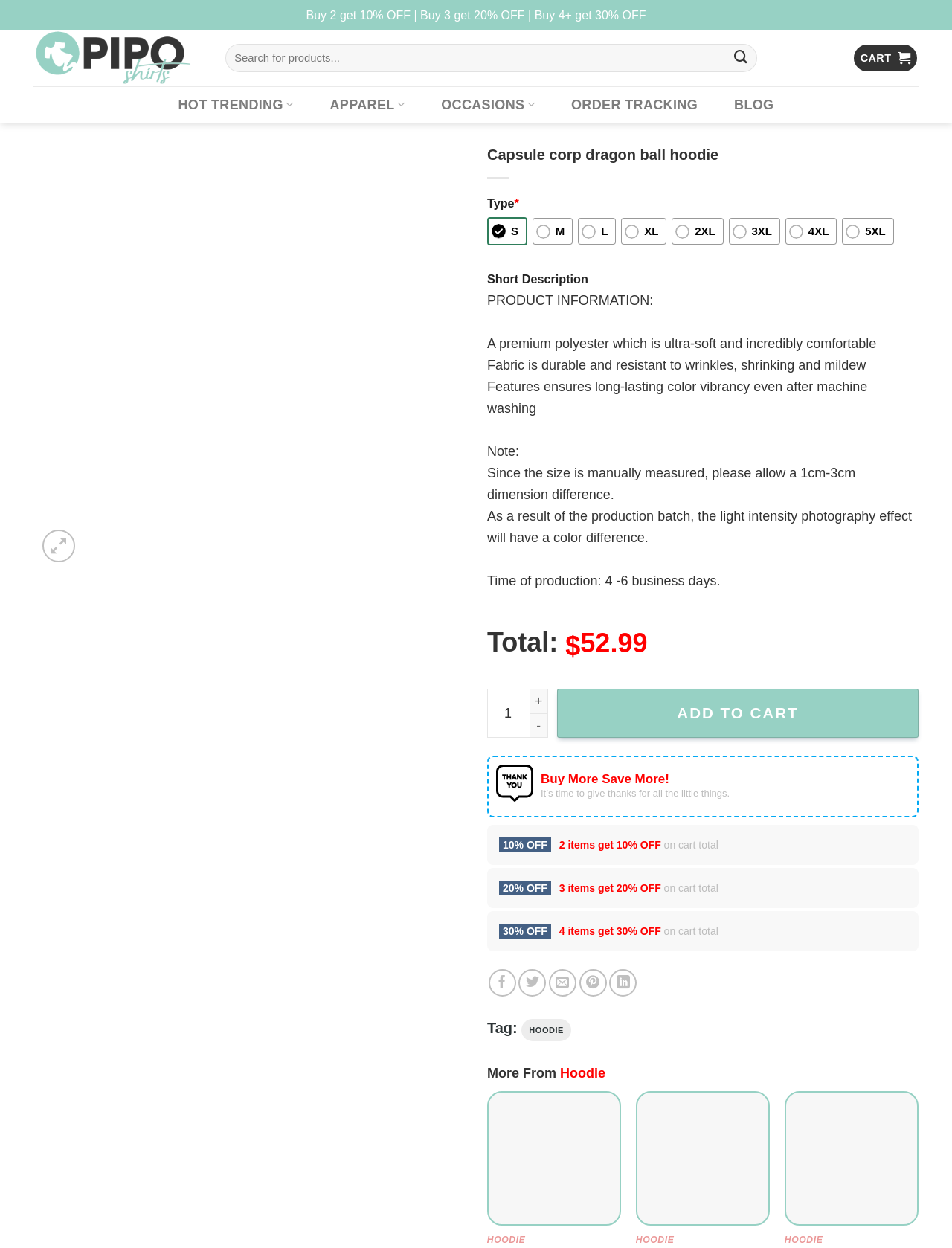What is the initial quantity of the hoodie?
Use the image to answer the question with a single word or phrase.

1